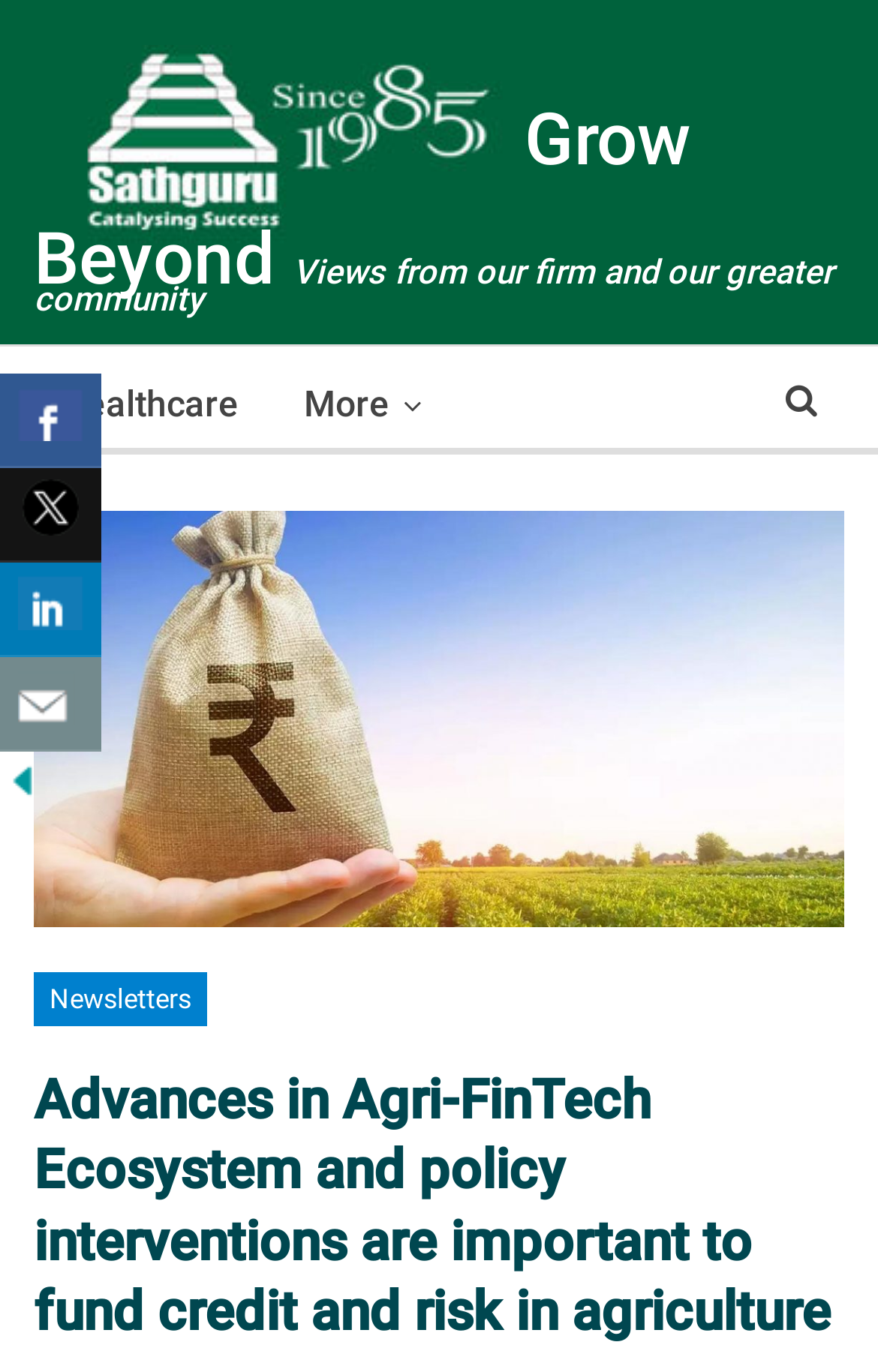Determine the bounding box coordinates for the UI element matching this description: "alt="CruiseInHalongBay.com"".

None